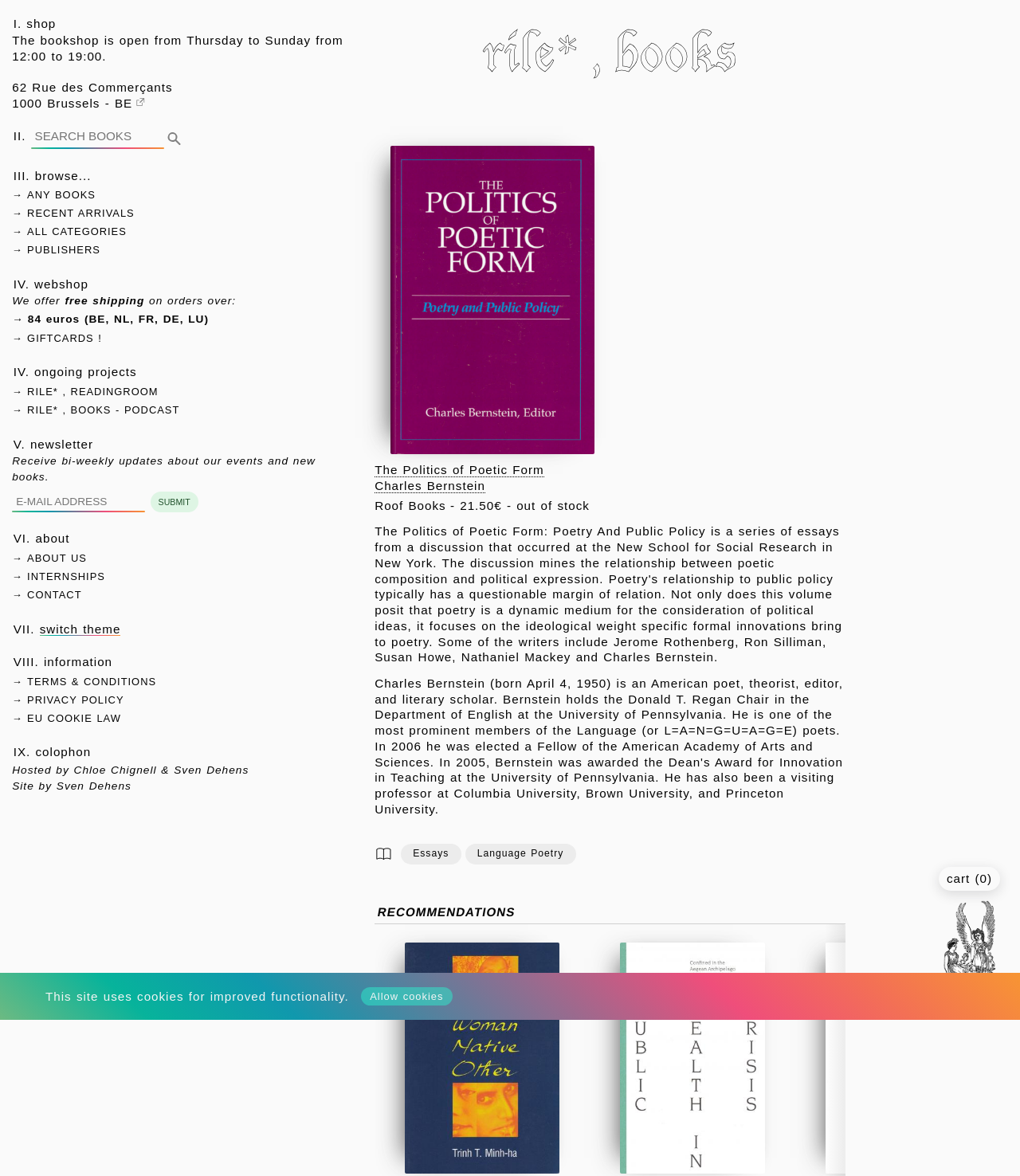Offer a meticulous description of the webpage's structure and content.

The webpage is a bookshop website, specifically for rile* books. At the top, there is a heading "I. shop" followed by the bookshop's opening hours and address. Below this, there is a search bar with a "Search Books" button. 

To the right of the search bar, there are three links: "ANY BOOKS", "RECENT ARRIVALS", and "ALL CATEGORIES". Further down, there is a section titled "IV. webshop" with information about free shipping on orders over 84 euros. 

Below this, there are sections for "IV. ongoing projects", "V. newsletter", "VI. about", "VII. switch theme", "VIII. information", and "IX. colophon". Each section has a heading and relevant links or information. 

On the right side of the page, there is a column with links to "The Politics of Poetic Form" by Charles Bernstein, "Roof Books", and other related topics. There is also an image of the book cover and information about its price and availability. 

Further down, there are recommended books with their cover images, and at the very bottom, there is a notification about the site using cookies and an option to allow them. The cart icon is located at the top right corner of the page, indicating that it is currently empty.